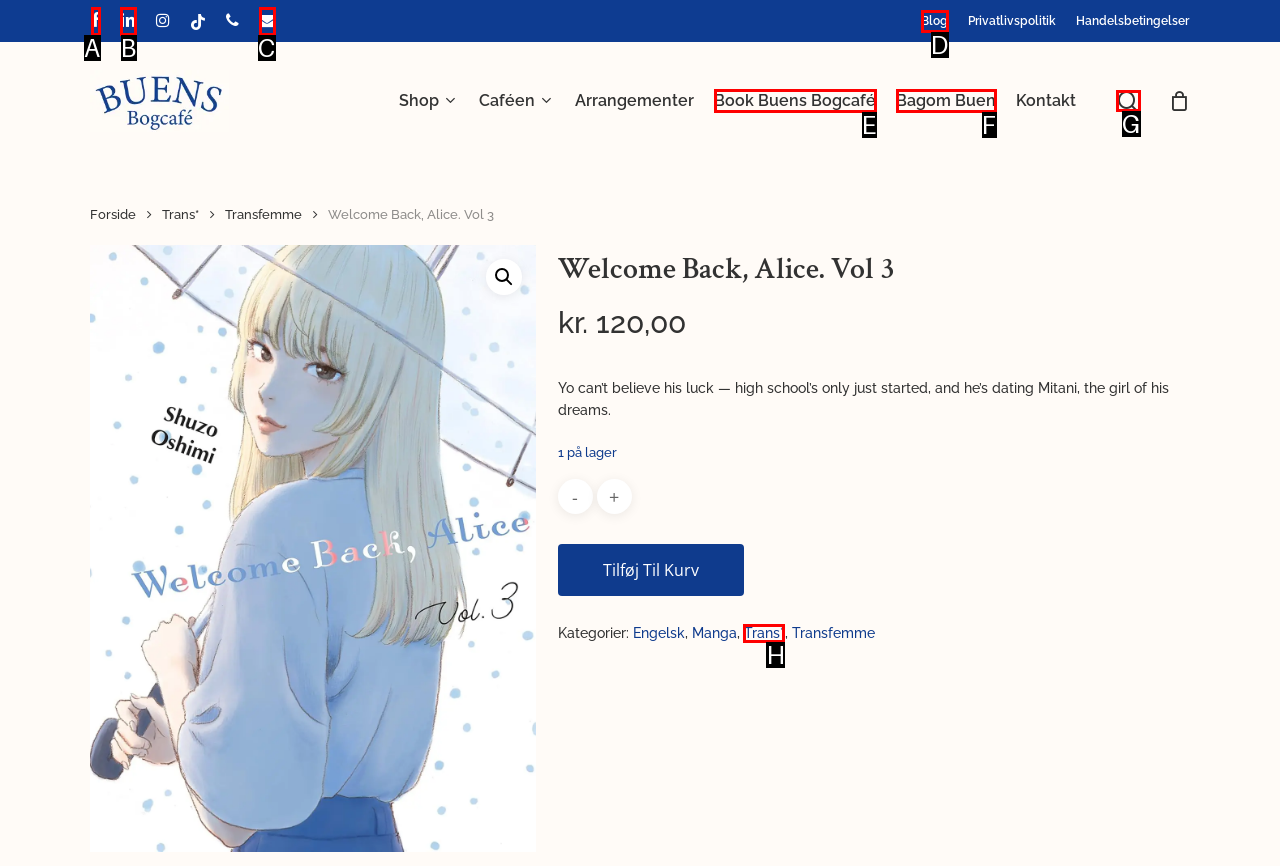Given the instruction: Go to the blog, which HTML element should you click on?
Answer with the letter that corresponds to the correct option from the choices available.

D